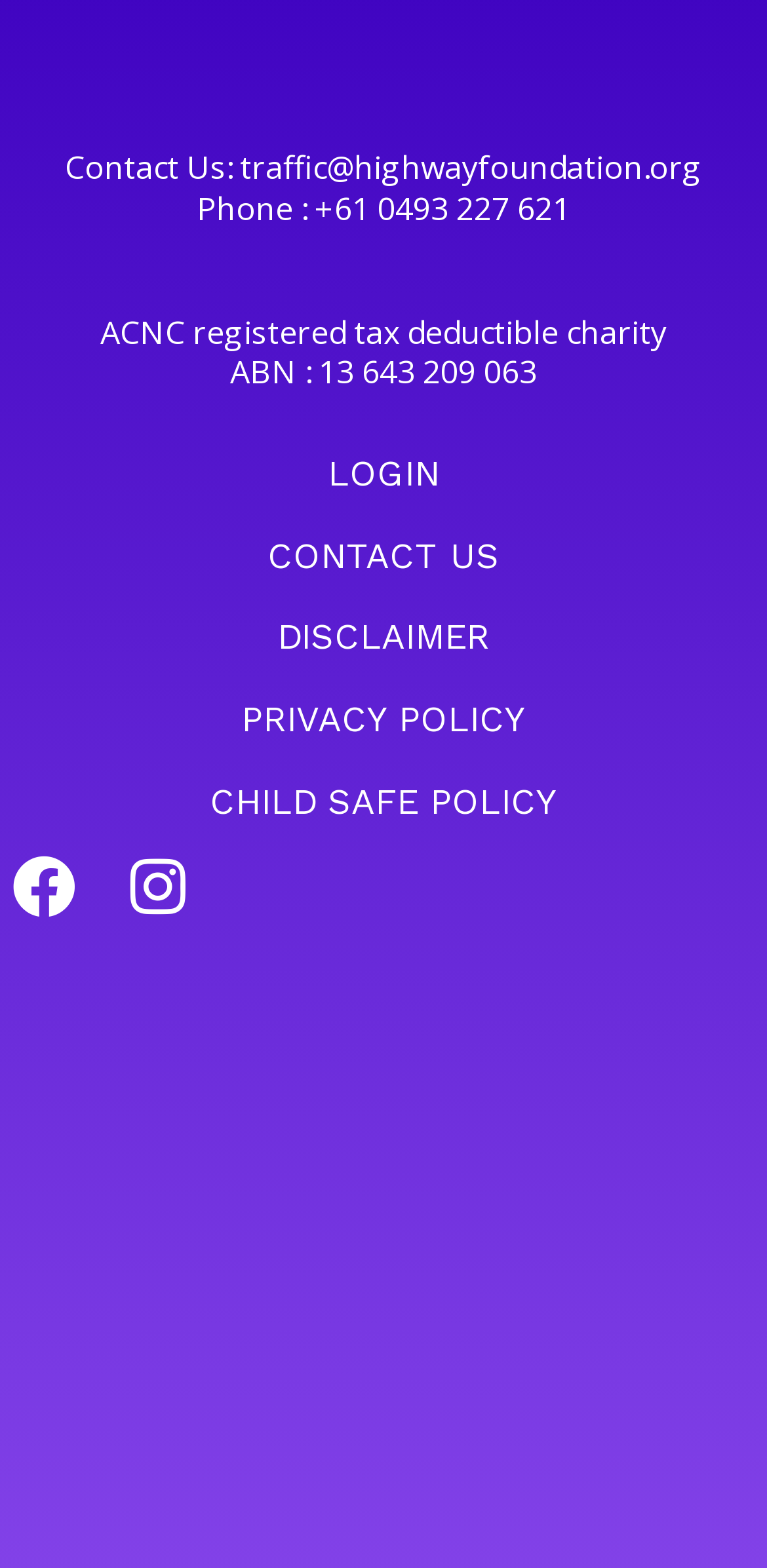Predict the bounding box of the UI element based on this description: "Login".

[0.427, 0.289, 0.573, 0.315]